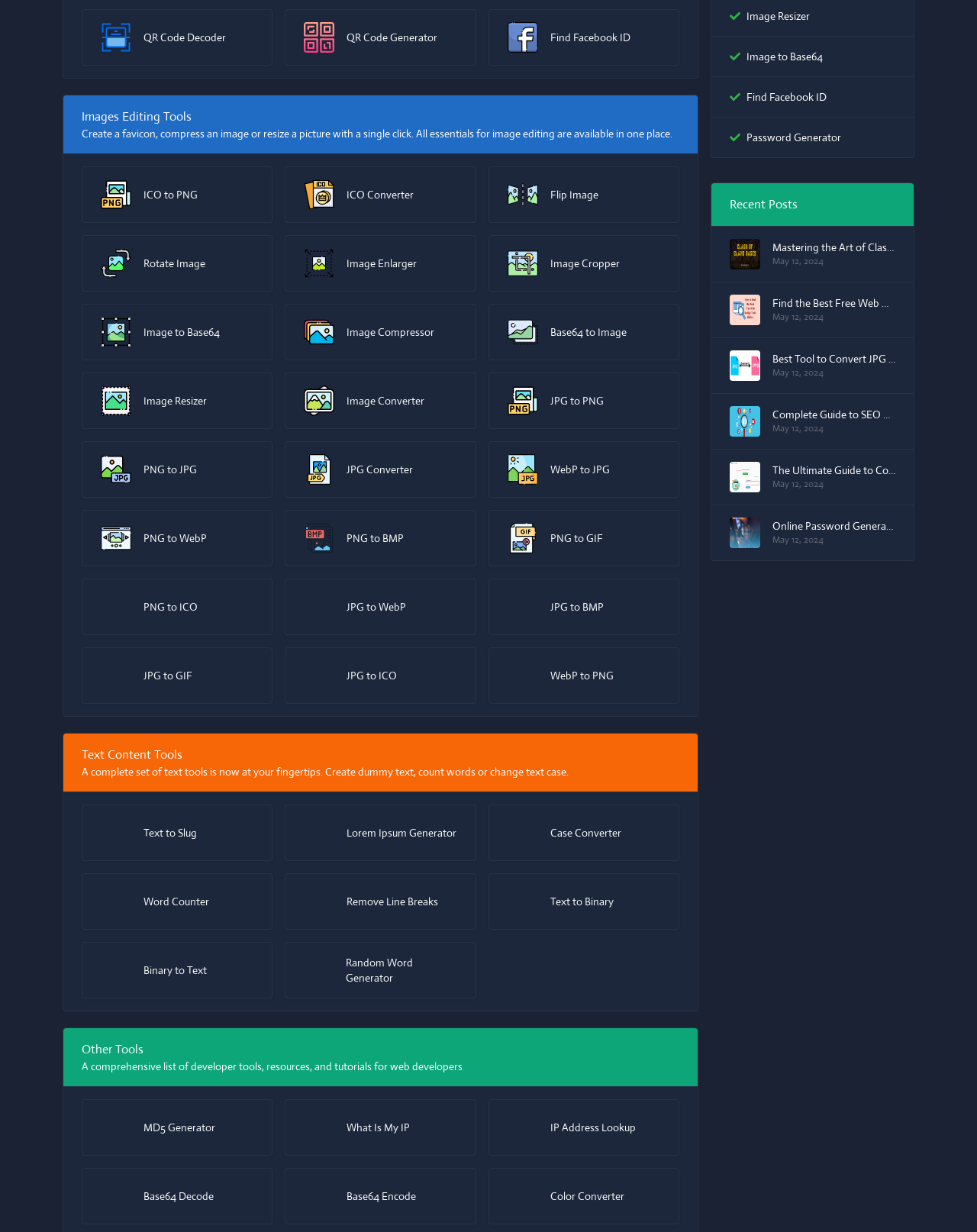How many categories of tools are available on this webpage?
Utilize the information in the image to give a detailed answer to the question.

I identified three headings on the webpage: 'Images Editing Tools', 'Text Content Tools', and 'Other Tools'. These headings categorize the various tools available on the webpage.